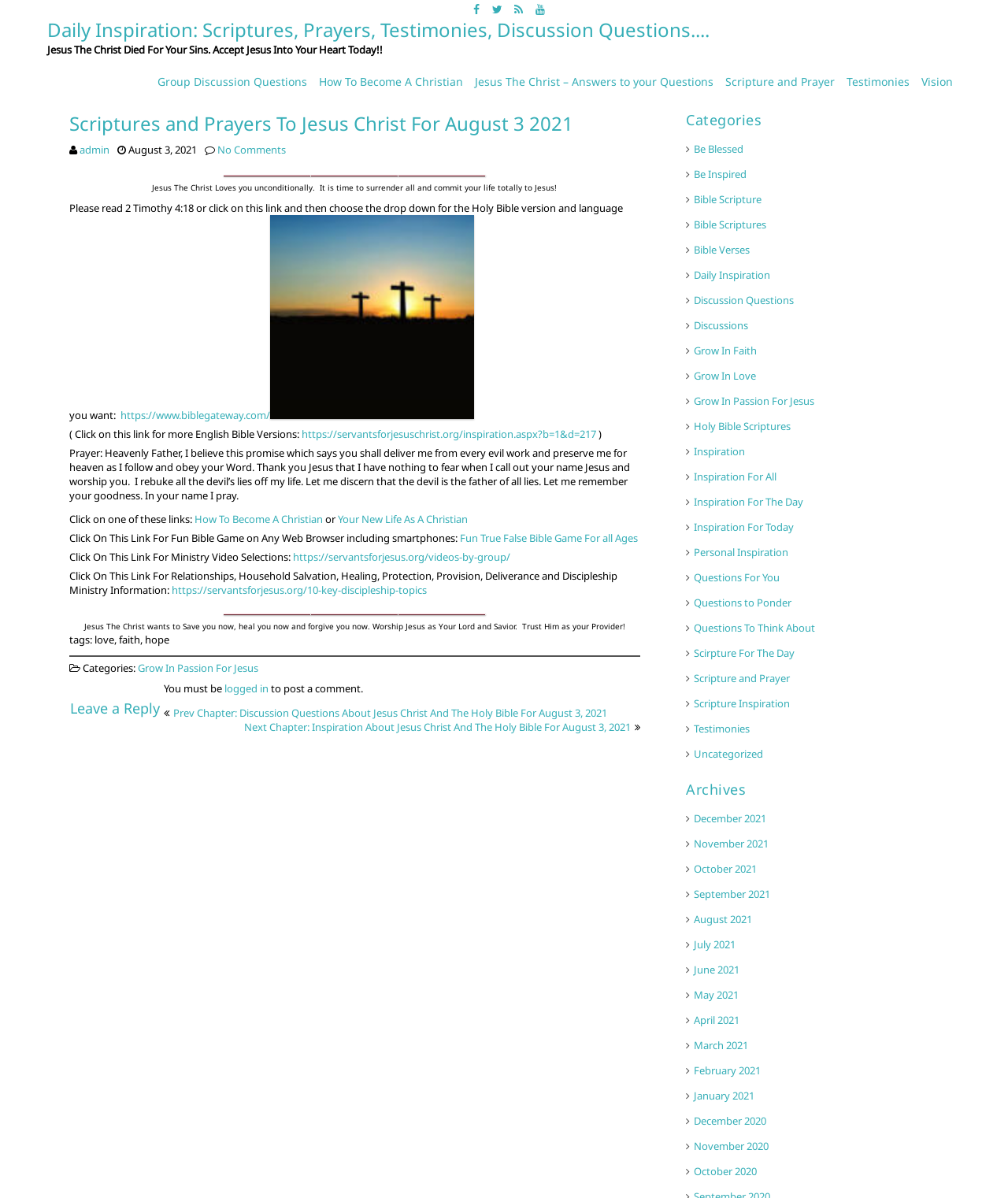Please identify the bounding box coordinates of the area that needs to be clicked to follow this instruction: "Click on the link to read daily inspiration".

[0.047, 0.014, 0.704, 0.036]